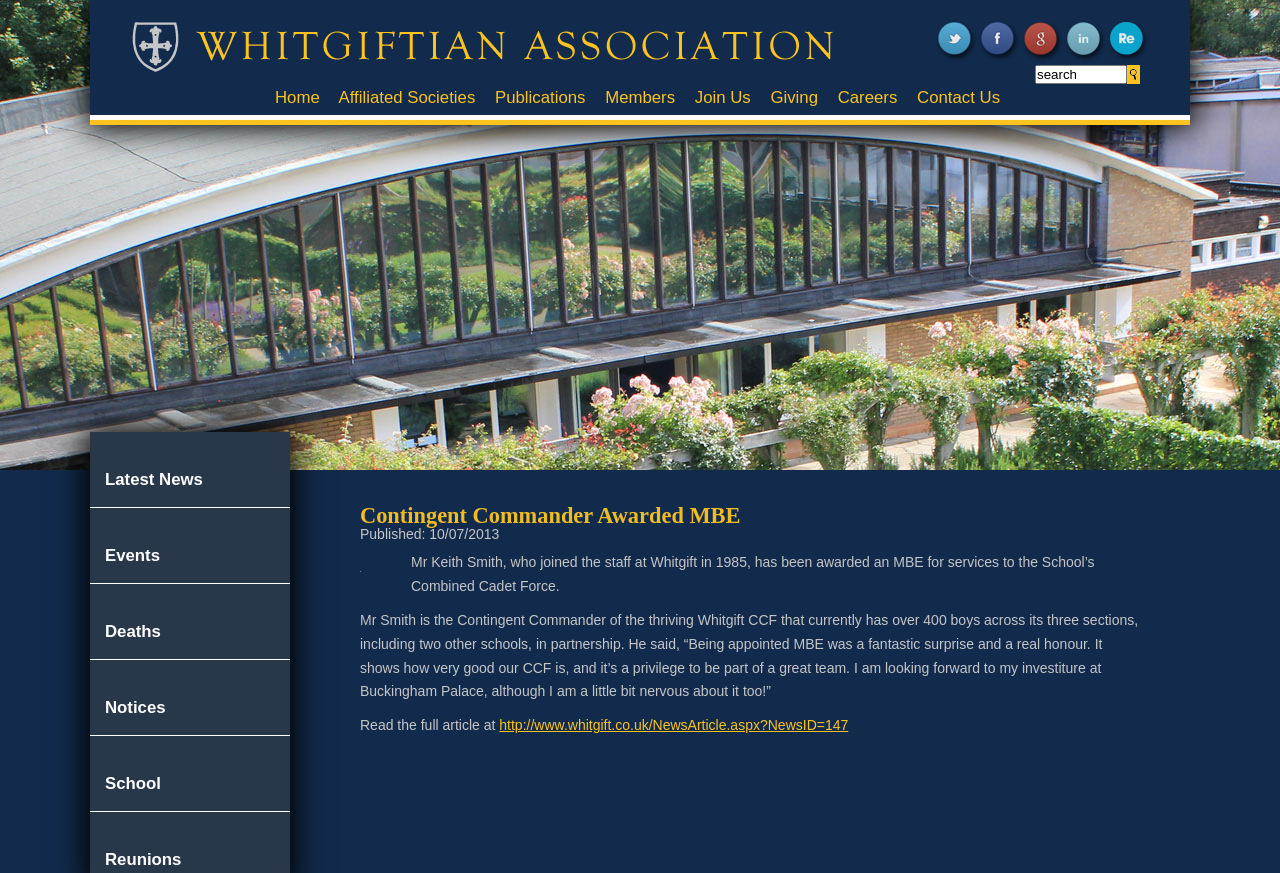Answer the question with a single word or phrase: 
What is the name of the person awarded MBE?

Mr Keith Smith